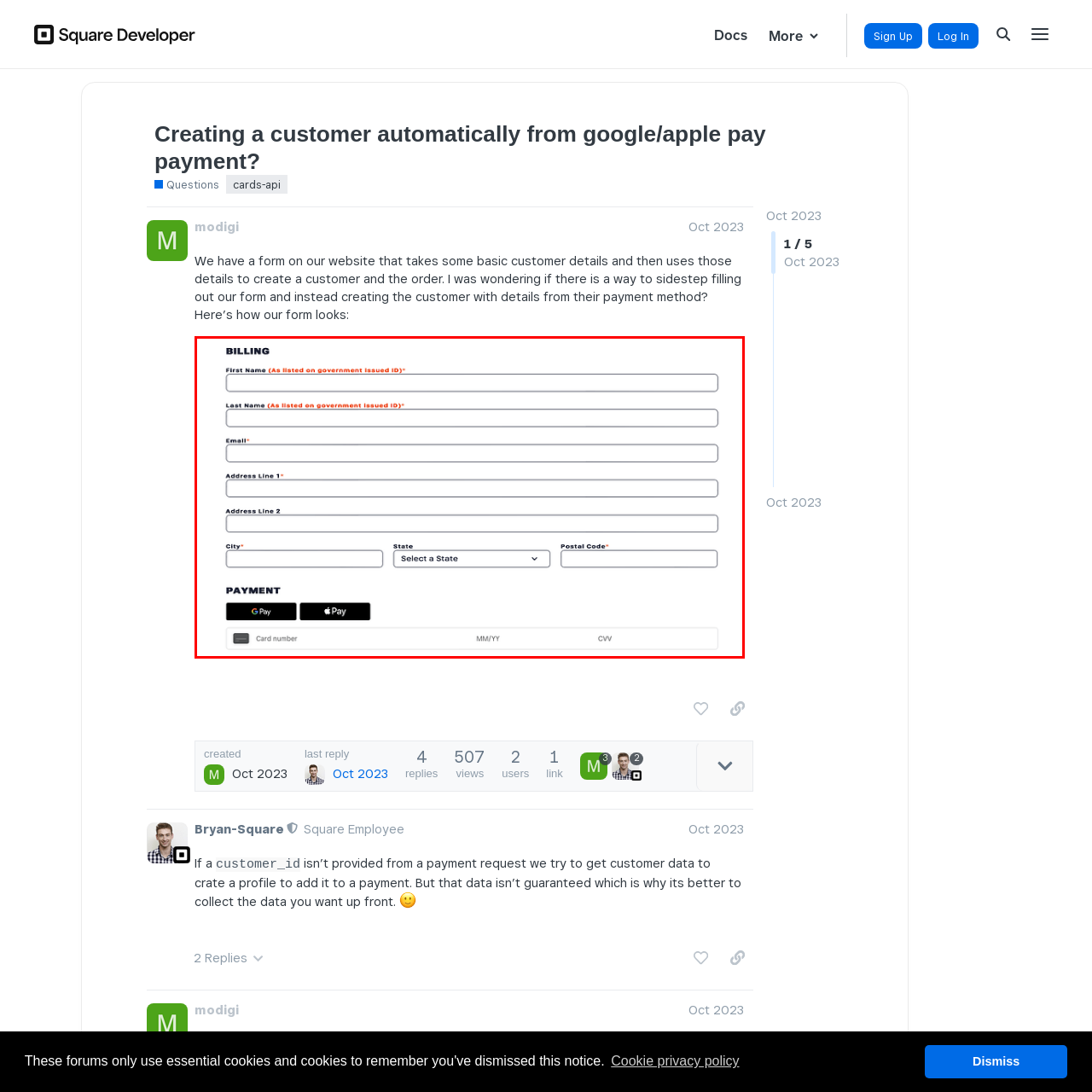Provide an elaborate description of the image marked by the red boundary.

The image displays a billing form designed for online transactions, emphasizing the collection of essential customer information. At the top, labeled "BILLING," the form requires users to fill out their First Name and Last Name, both marked with an asterisk to indicate that they are mandatory fields. These names should be as they appear on the government-issued ID.

Below the name fields are additional compulsory sections for Email, Address Line 1, and an optional Address Line 2. Users are also required to provide their City, State, and Postal Code, with the State field designed to allow users to select from a dropdown menu.

The form concludes with a "PAYMENT" section, where users can choose to pay using Google Pay or Apple Pay, providing an integrated digital payment solution. Additionally, there are fields to enter the card number, expiration date (MM/YY), and CVV, ensuring a streamlined checkout process for online purchases. The overall layout is user-friendly, promoting ease of use while adhering to the necessary regulatory requirements for customer identification.